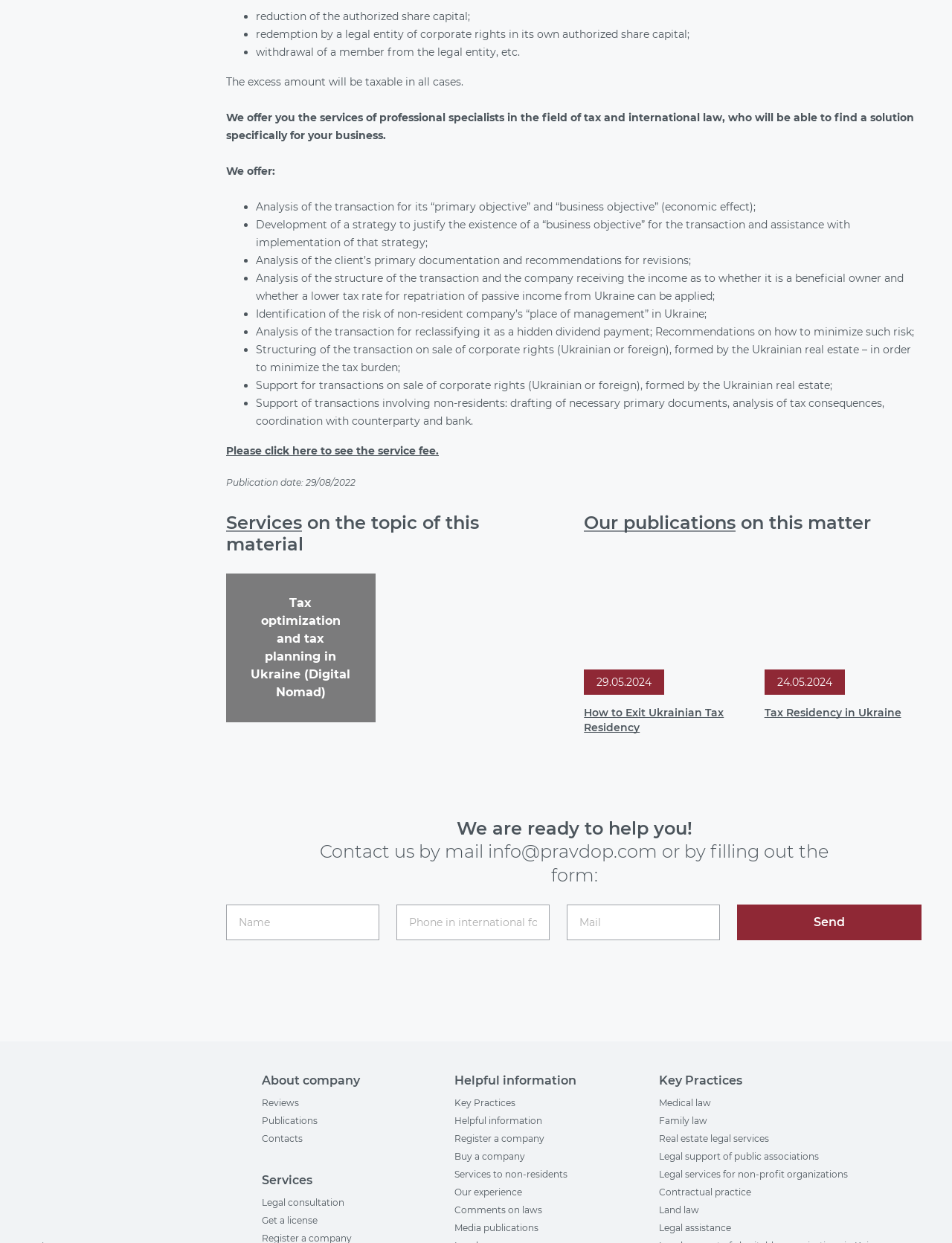Find the bounding box coordinates of the clickable element required to execute the following instruction: "Click the 'Services' link". Provide the coordinates as four float numbers between 0 and 1, i.e., [left, top, right, bottom].

[0.238, 0.412, 0.317, 0.429]